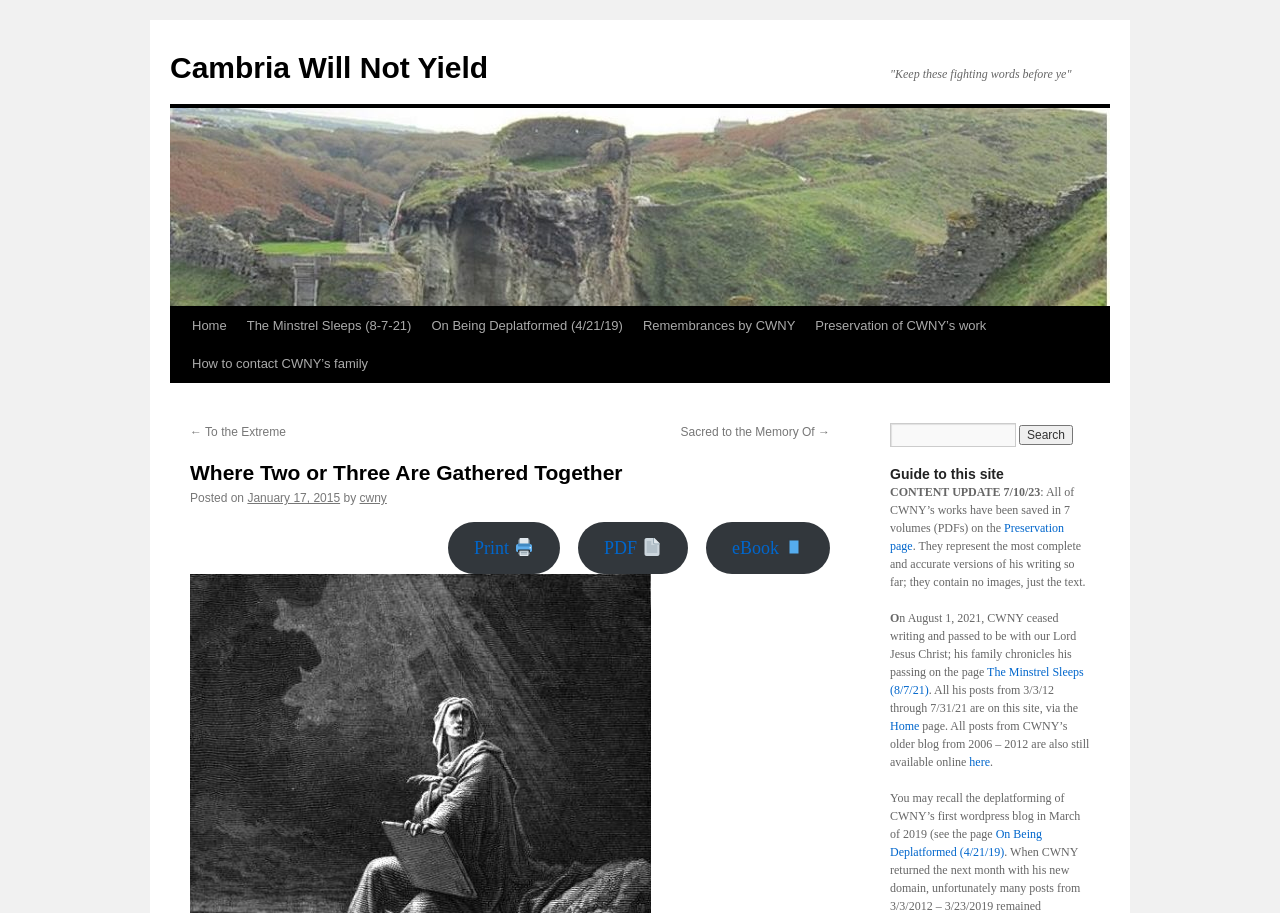Locate the bounding box coordinates of the clickable element to fulfill the following instruction: "Print the current page". Provide the coordinates as four float numbers between 0 and 1 in the format [left, top, right, bottom].

[0.35, 0.572, 0.438, 0.629]